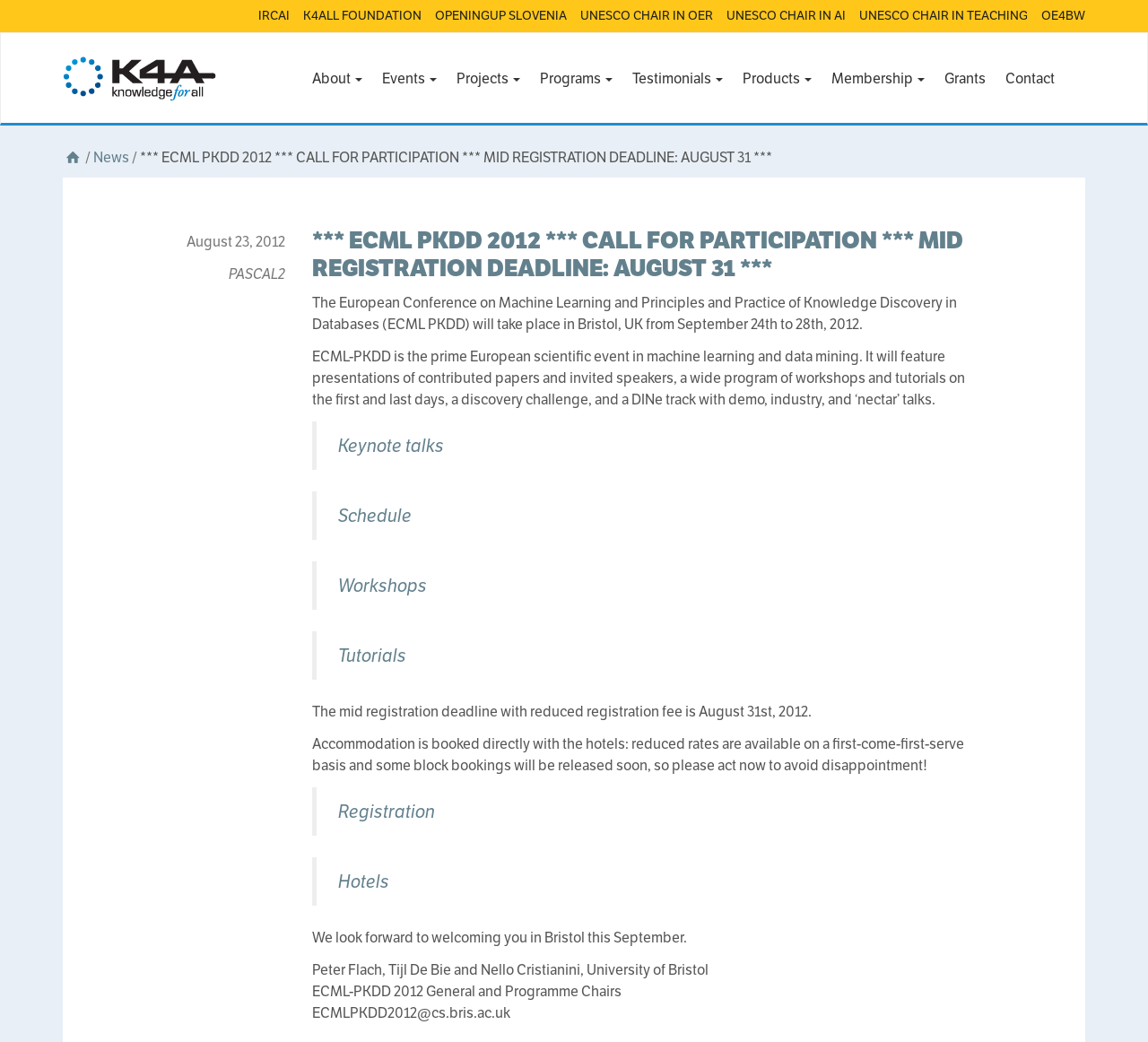Convey a detailed summary of the webpage, mentioning all key elements.

The webpage is about the European Conference on Machine Learning and Principles and Practice of Knowledge Discovery in Databases (ECML PKDD) 2012, which will take place in Bristol, UK from September 24th to 28th, 2012. 

At the top of the page, there are several links to related organizations, including IRCAI, K4ALL FOUNDATION, OPENINGUP SLOVENIA, UNESCO CHAIR IN OER, UNESCO CHAIR IN AI, UNESCO CHAIR IN TEACHING, and OE4BW. 

Below these links, there is a logo on the left side, and a navigation menu on the right side, which includes links to About, Events, Projects, Programs, Testimonials, Products, Membership, Grants, and Contact. 

The main content of the page is divided into several sections. The first section announces the conference and its mid registration deadline, which is August 31st, 2012. 

Below this section, there are several blocks of text and links, including keynote talks, schedule, workshops, tutorials, registration, hotels, and contact information. 

Throughout the page, there are several iframes and blockquotes that provide additional information about the conference.